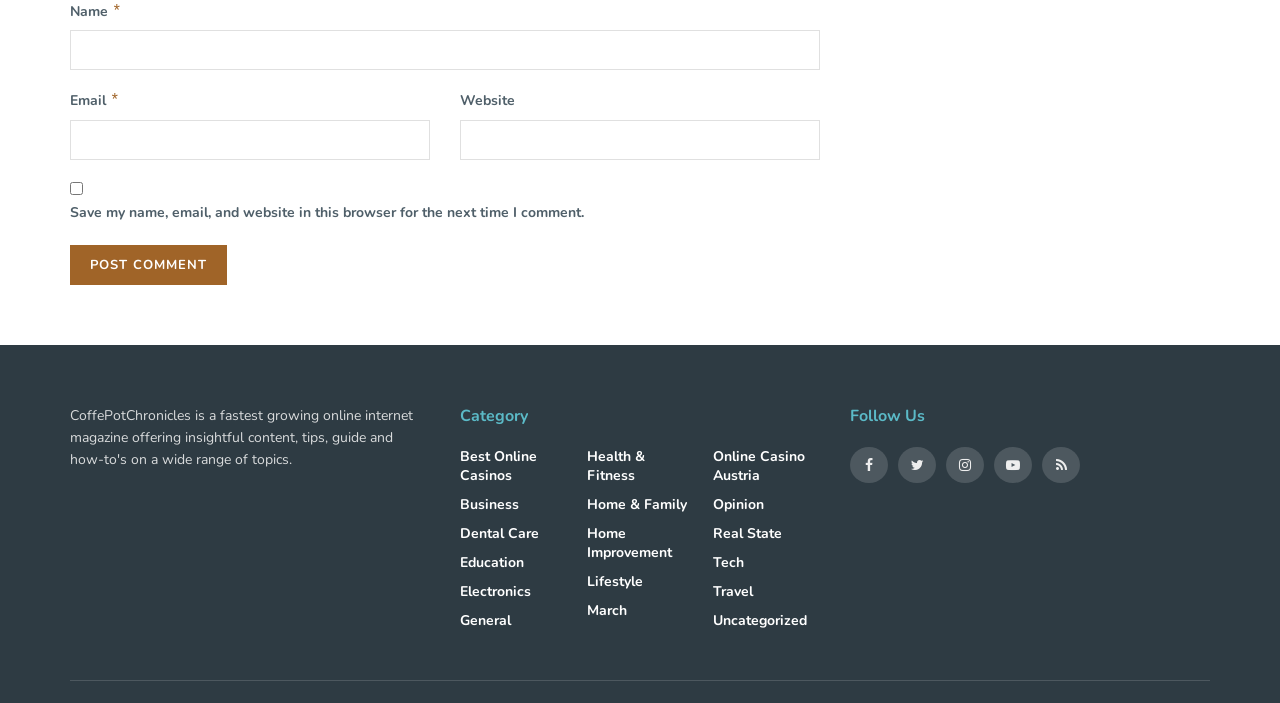Highlight the bounding box coordinates of the element that should be clicked to carry out the following instruction: "Select the Best Online Casinos category". The coordinates must be given as four float numbers ranging from 0 to 1, i.e., [left, top, right, bottom].

[0.359, 0.636, 0.443, 0.69]